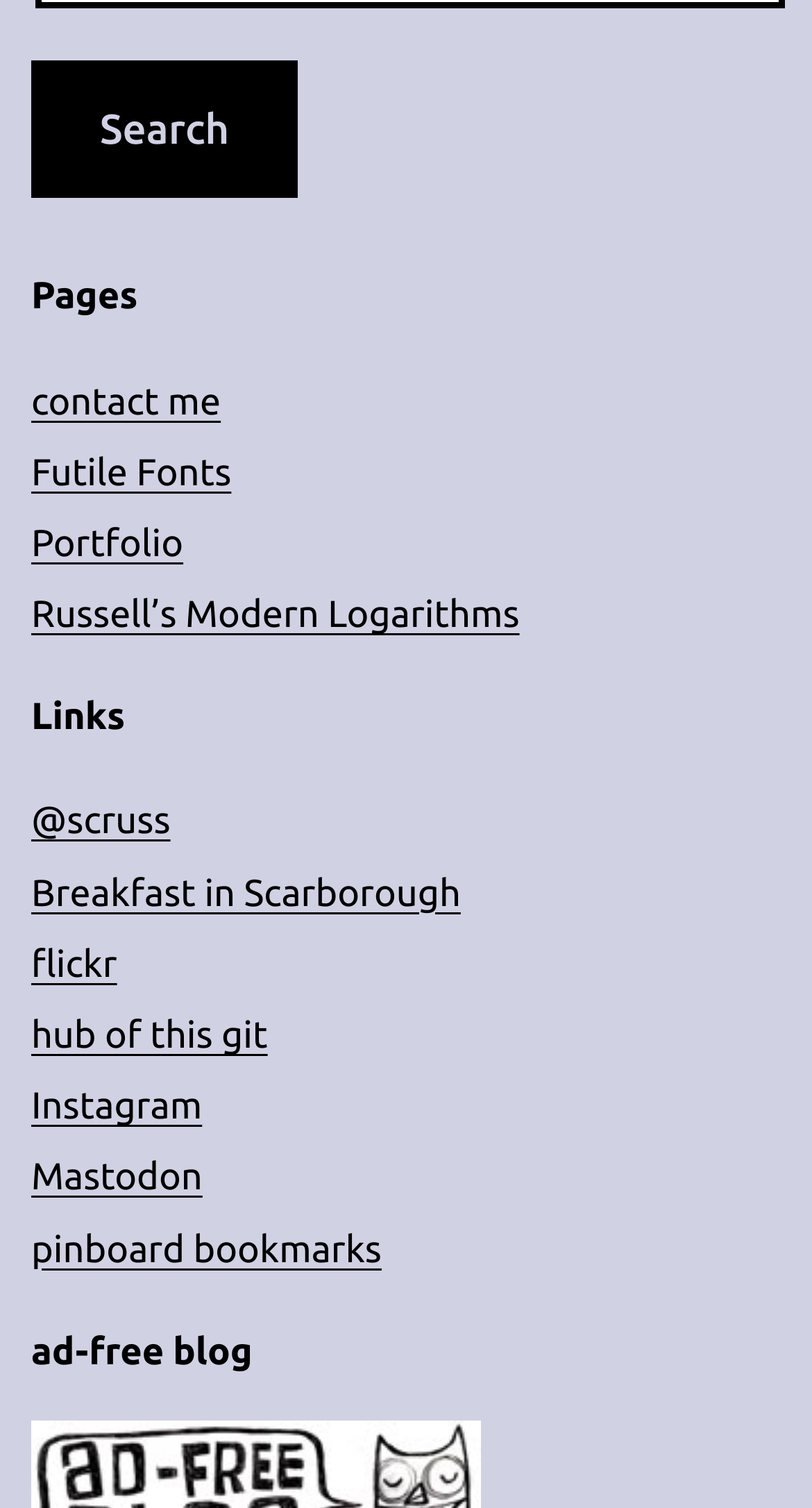Determine the bounding box coordinates of the clickable area required to perform the following instruction: "View Nf's net worth". The coordinates should be represented as four float numbers between 0 and 1: [left, top, right, bottom].

None